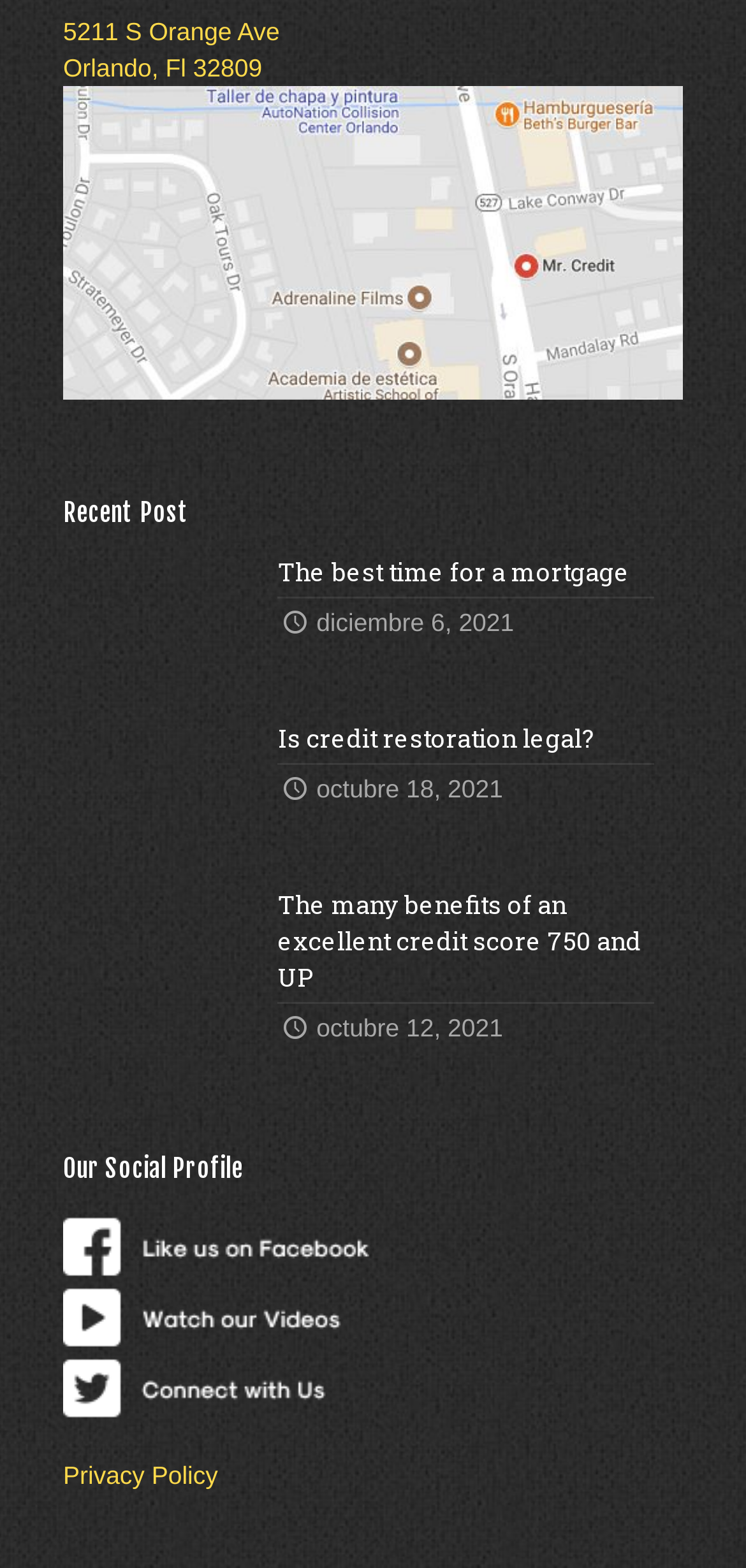What is the address of the business?
Please give a detailed answer to the question using the information shown in the image.

The address of the business can be found at the top of the webpage, where it is displayed as '5211 S Orange Ave' and 'Orlando, Fl 32809' in two separate lines.